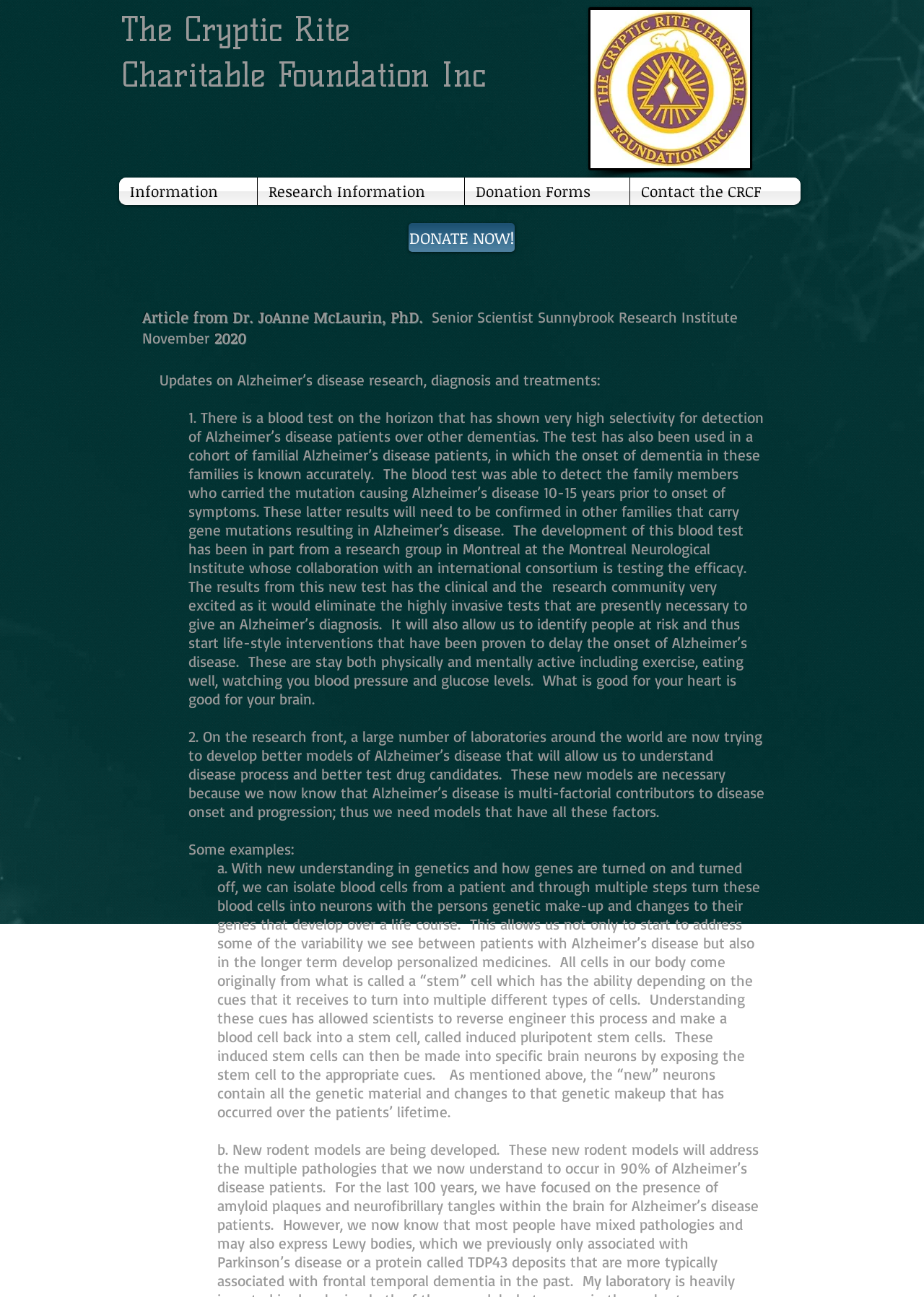Generate the text content of the main heading of the webpage.

The Cryptic Rite Charitable Foundation Inc